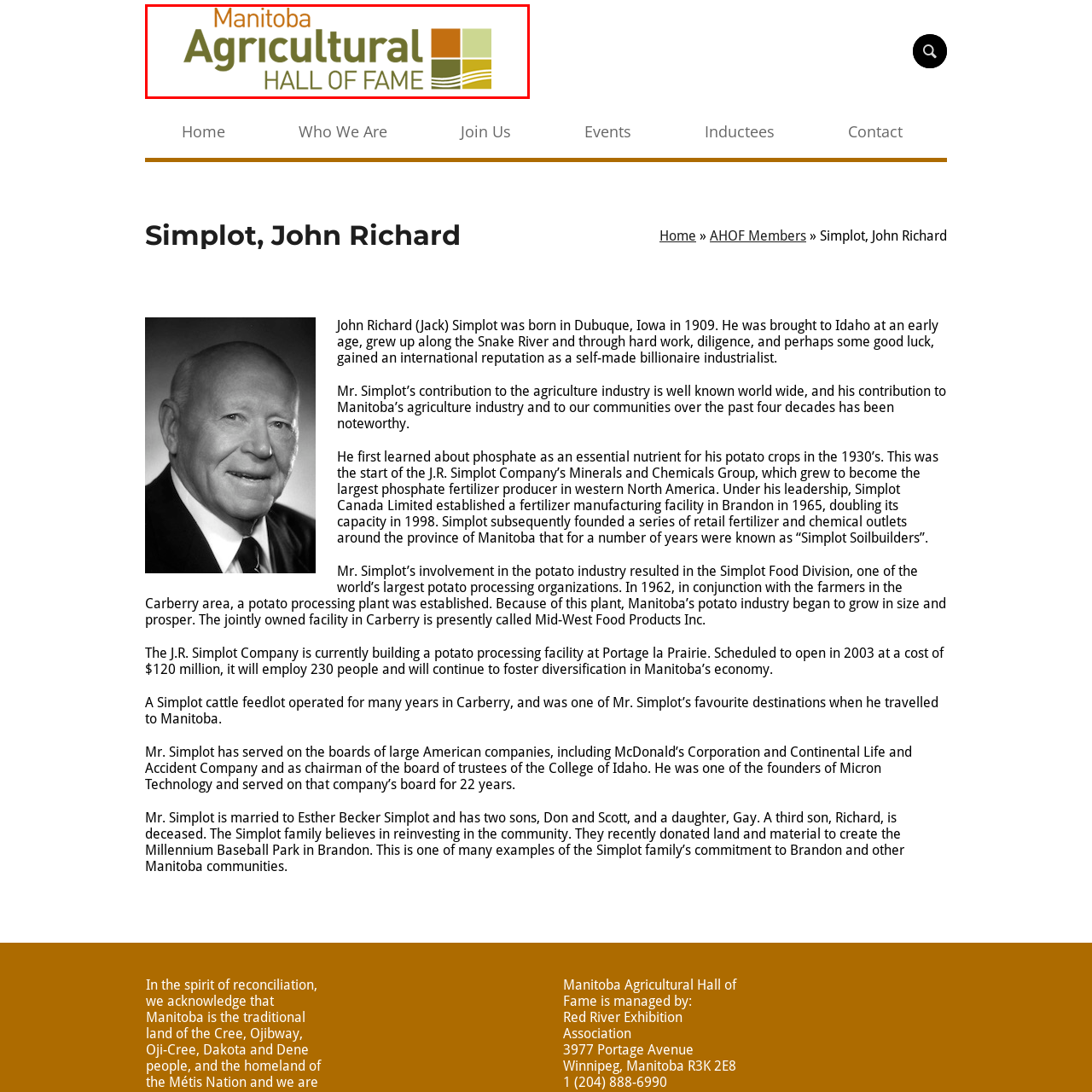Provide an in-depth description of the image within the red bounding box.

The image displays the logo of the Manitoba Agricultural Hall of Fame, featuring the words "Manitoba" in bold orange at the top. Below it, the word "Agricultural" is prominently displayed in earthy green, followed by "HALL OF FAME" in a slightly smaller font, emphasizing the significance of the institution. The logo is accompanied by a stylized graphic element consisting of several colored squares and wavy lines, representing the agricultural heritage and contributions of notable inductees. This visual identity encapsulates the spirit of excellence and recognition for individuals who have made impactful contributions to agriculture in Manitoba.